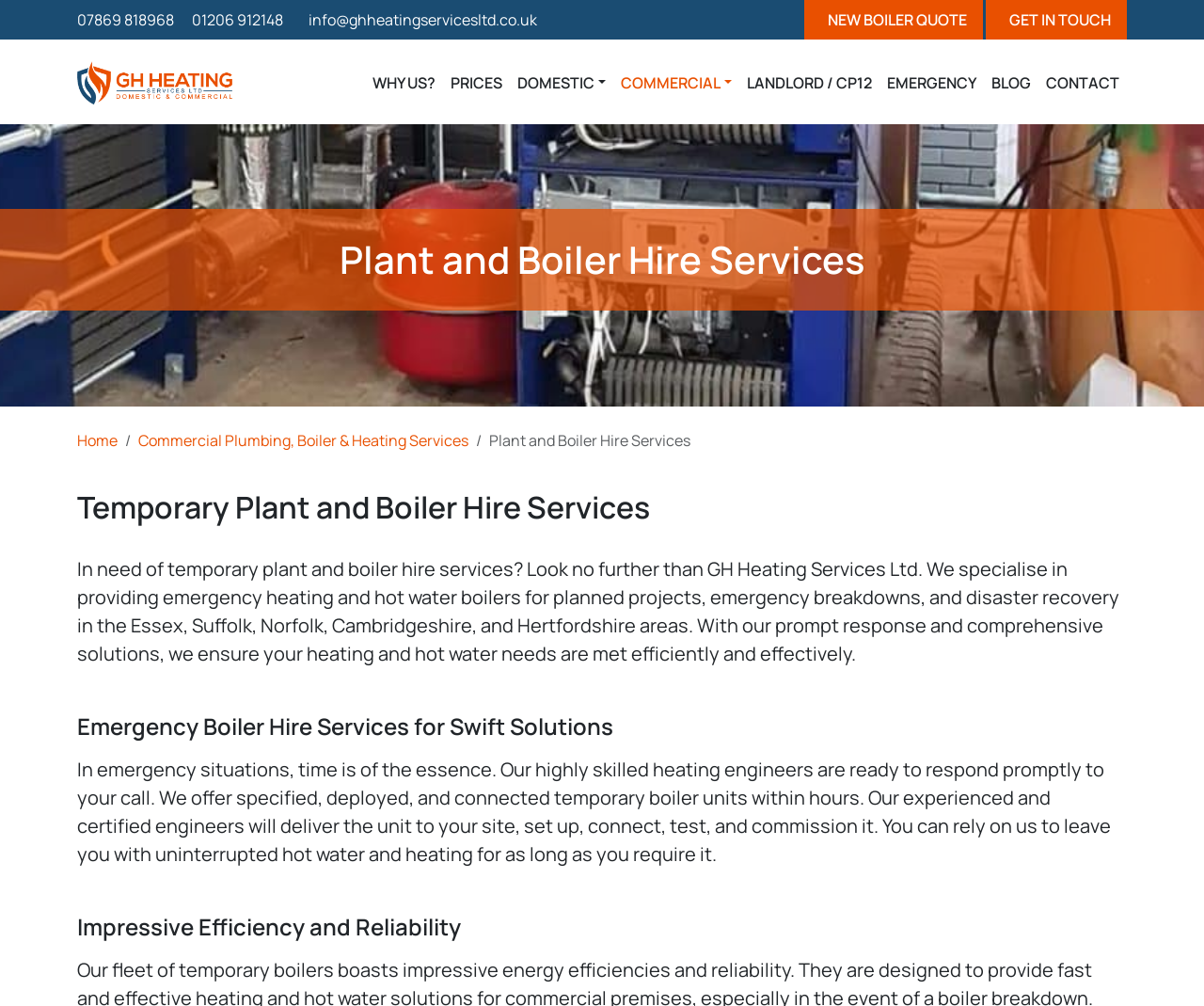Specify the bounding box coordinates of the area to click in order to follow the given instruction: "Get a new boiler quote."

[0.64, 0.0, 0.802, 0.039]